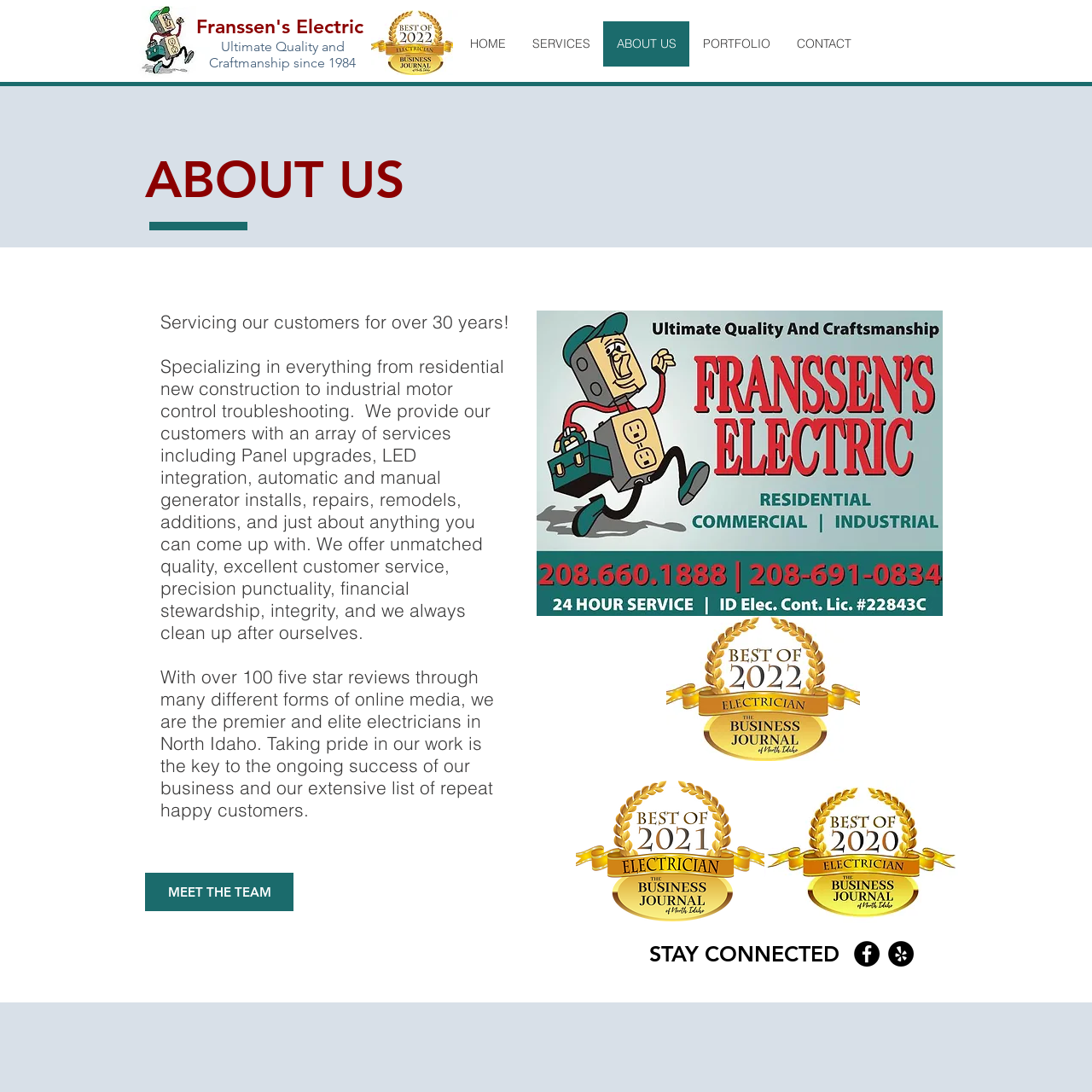Please give a concise answer to this question using a single word or phrase: 
What is the company's approach to its work?

Taking pride in their work